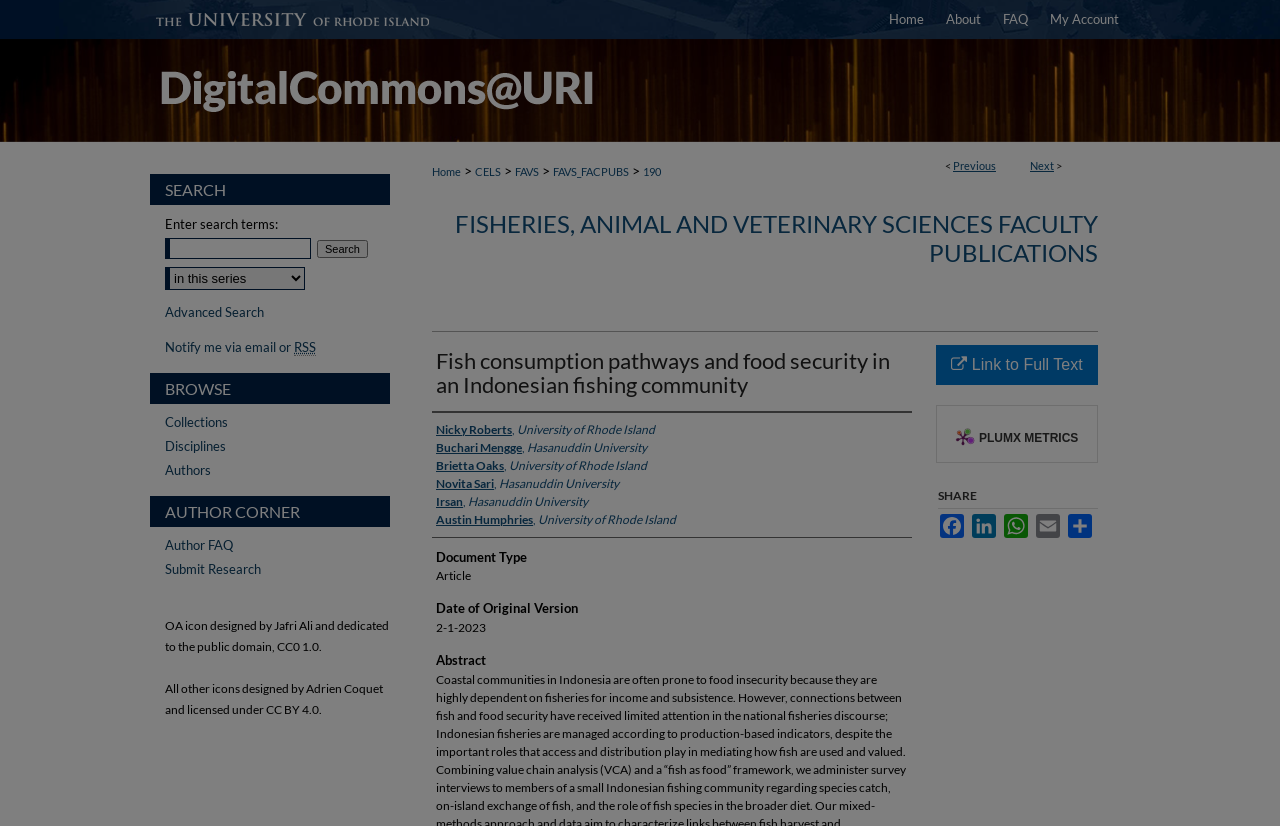Locate the bounding box coordinates of the element I should click to achieve the following instruction: "View the full text of the article".

[0.731, 0.417, 0.858, 0.466]